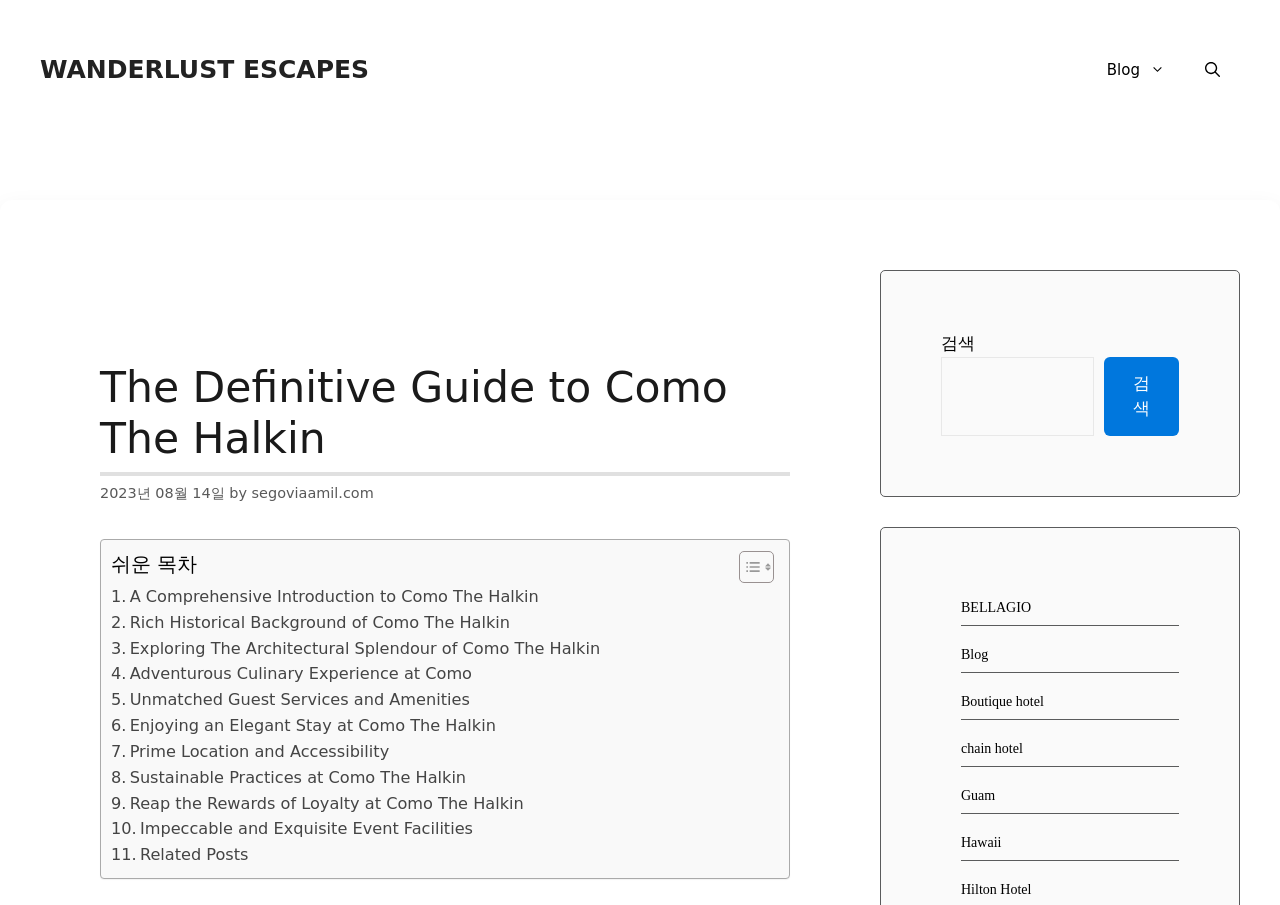Explain the features and main sections of the webpage comprehensively.

The webpage is about "The Definitive Guide to Como The Halkin" and appears to be a luxury hotel guide. At the top, there is a banner with a link to "WANDERLUST ESCAPES" and a navigation menu with links to "Blog" and "Open Search Bar". 

Below the banner, there is a heading "The Definitive Guide to Como The Halkin" followed by a time stamp "2023년 08월 14일" and the author's name "segoviaamil.com". 

The main content is organized in a table layout, with a table of contents on the left side. The table of contents has links to various sections of the guide, including "A Comprehensive Introduction to Como The Halkin", "Rich Historical Background of Como The Halkin", and others. 

On the right side of the page, there is a complementary section with a search bar and several links to related topics, such as "BELLAGIO", "Blog", "Boutique hotel", and others.